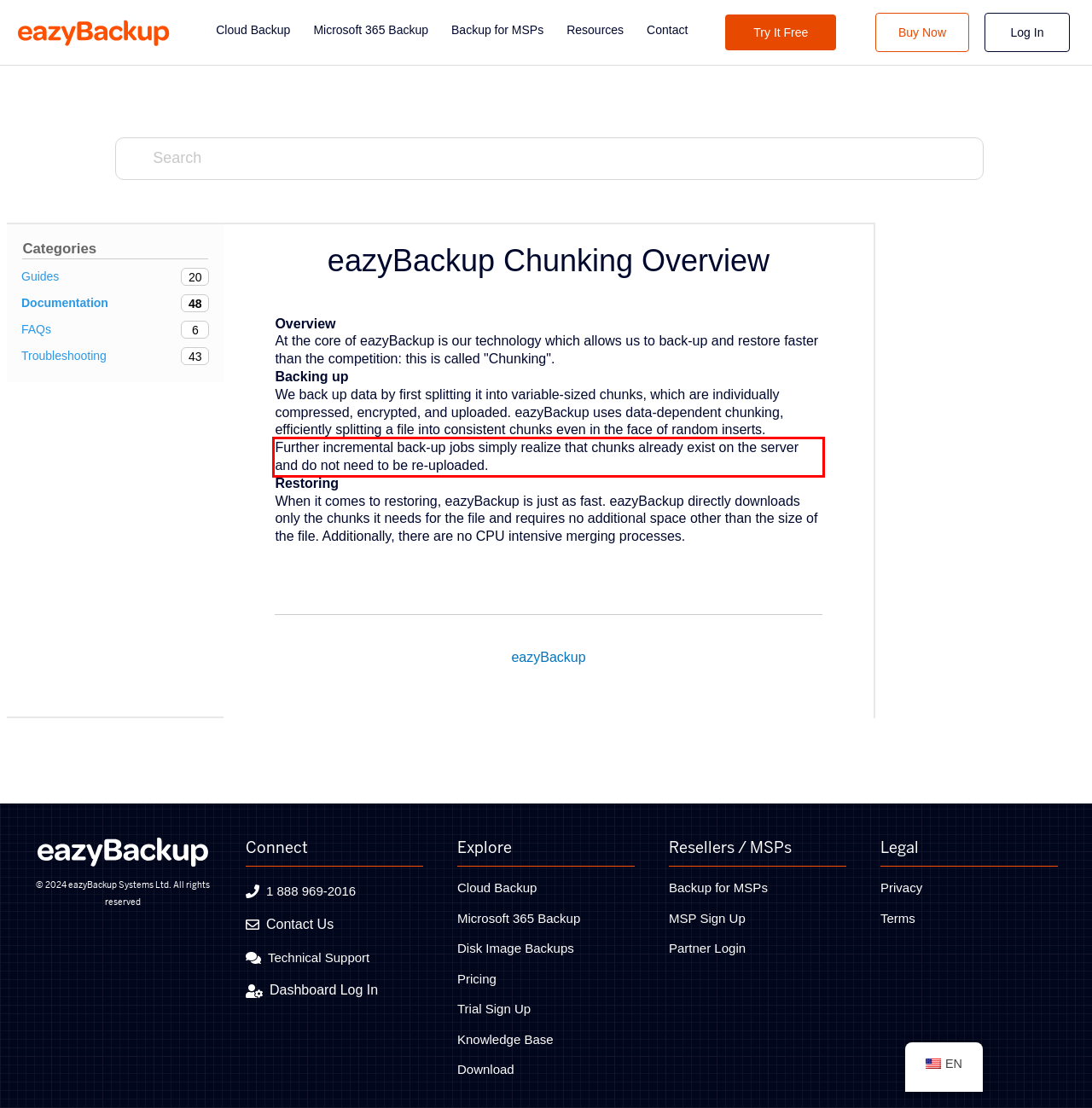With the given screenshot of a webpage, locate the red rectangle bounding box and extract the text content using OCR.

Further incremental back-up jobs simply realize that chunks already exist on the server and do not need to be re-uploaded.